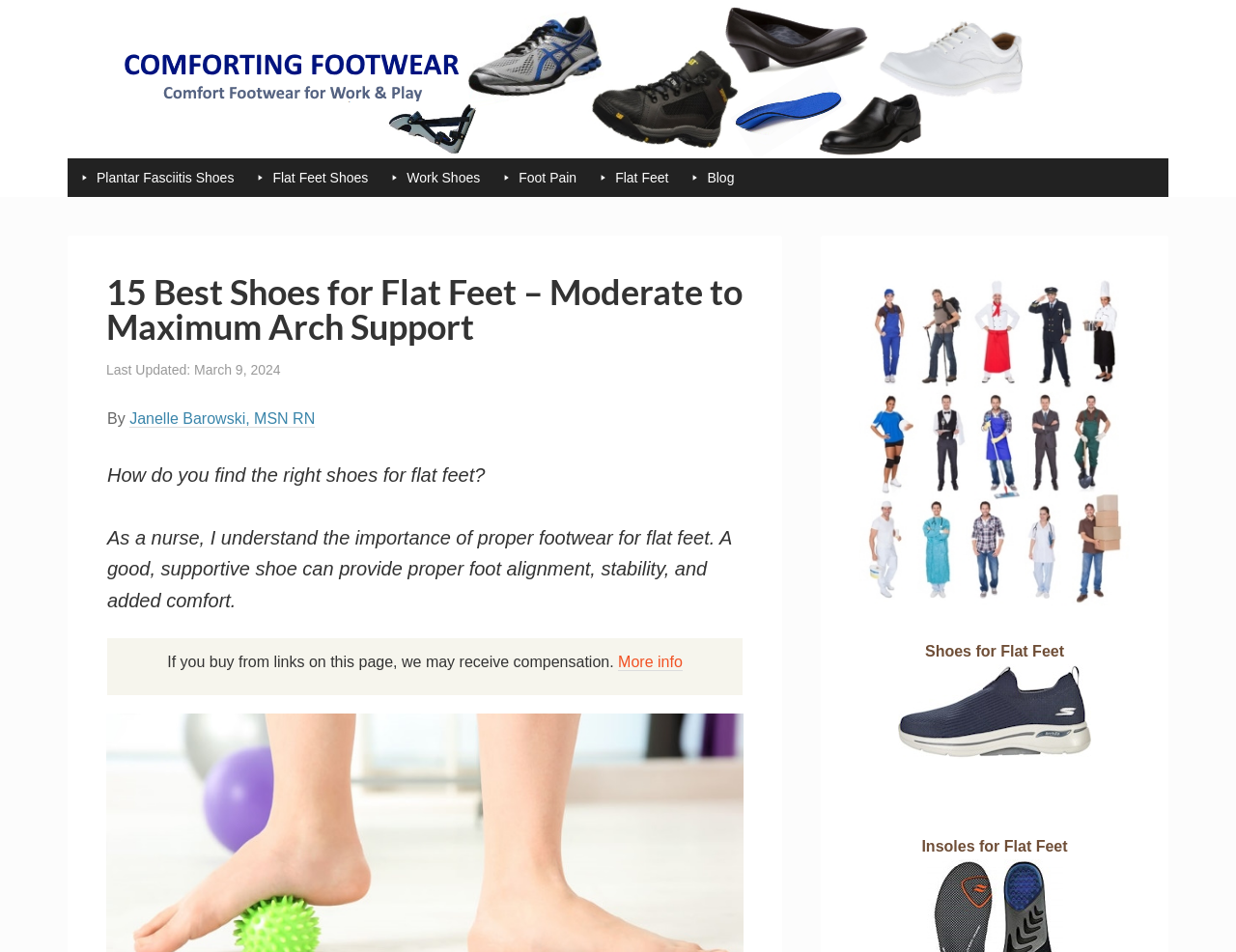Identify the bounding box coordinates for the region of the element that should be clicked to carry out the instruction: "Get more information about the affiliate link". The bounding box coordinates should be four float numbers between 0 and 1, i.e., [left, top, right, bottom].

[0.5, 0.687, 0.552, 0.705]